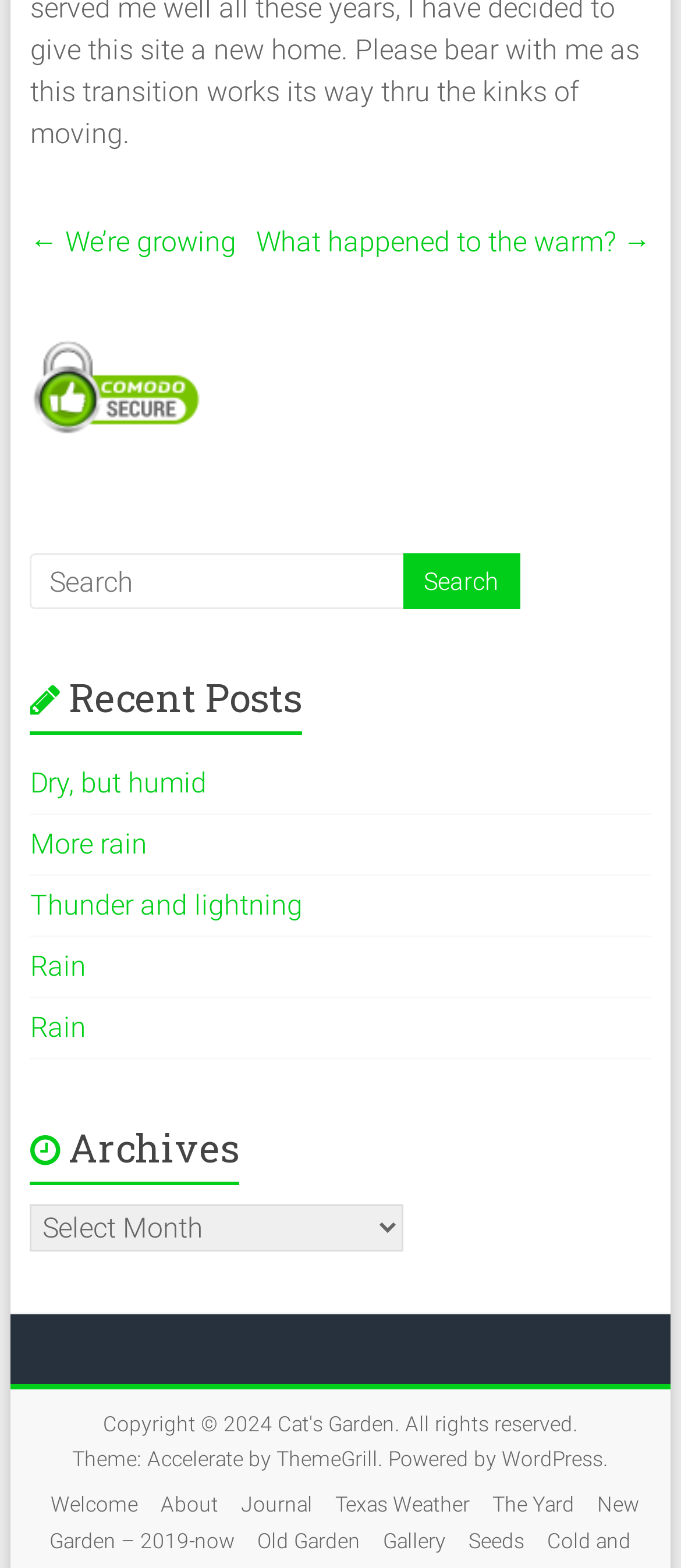Find the bounding box coordinates of the element I should click to carry out the following instruction: "View archives".

[0.044, 0.768, 0.591, 0.798]